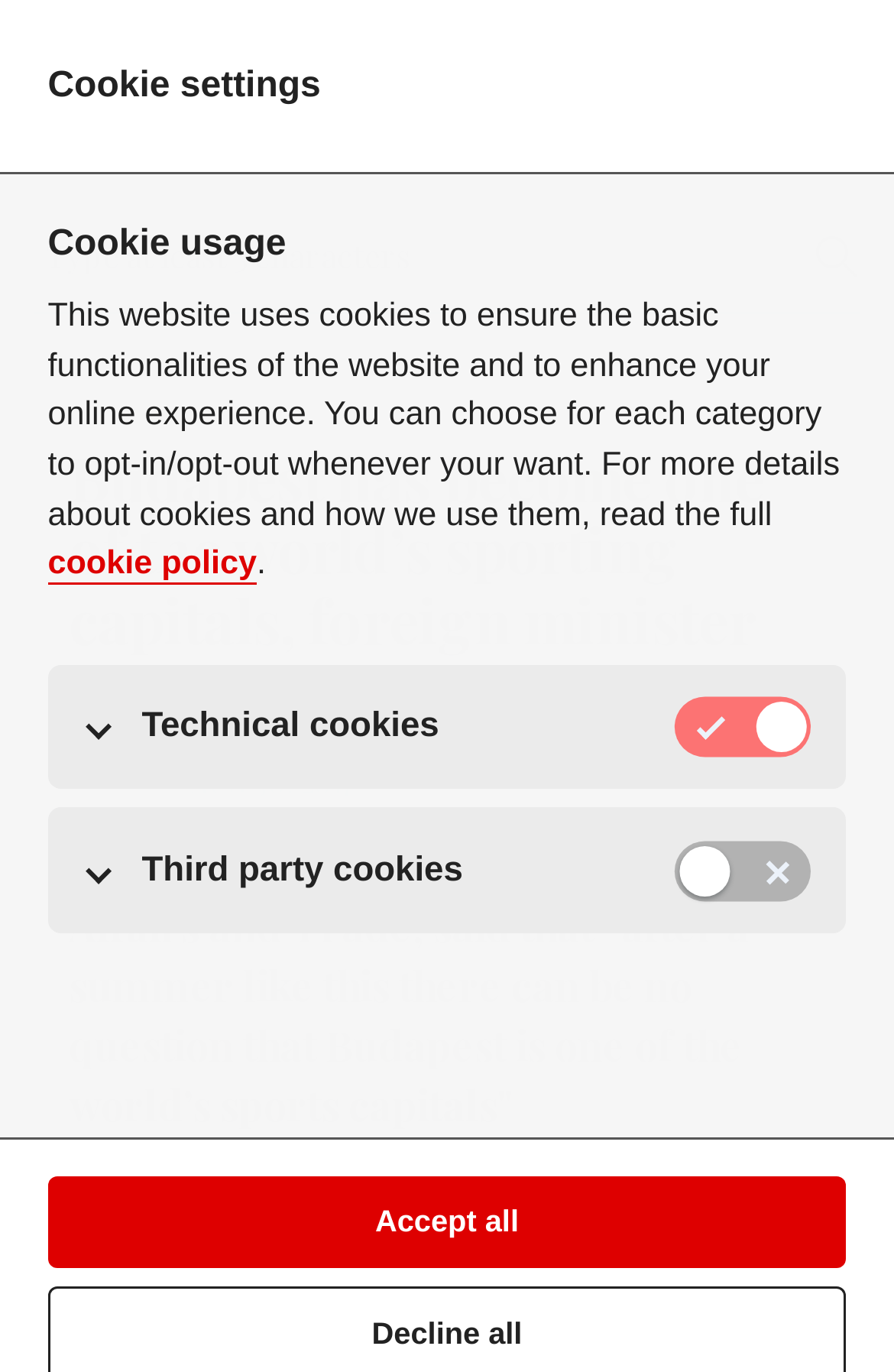Give a concise answer using only one word or phrase for this question:
What is the date of the article?

AUG 30, 2017